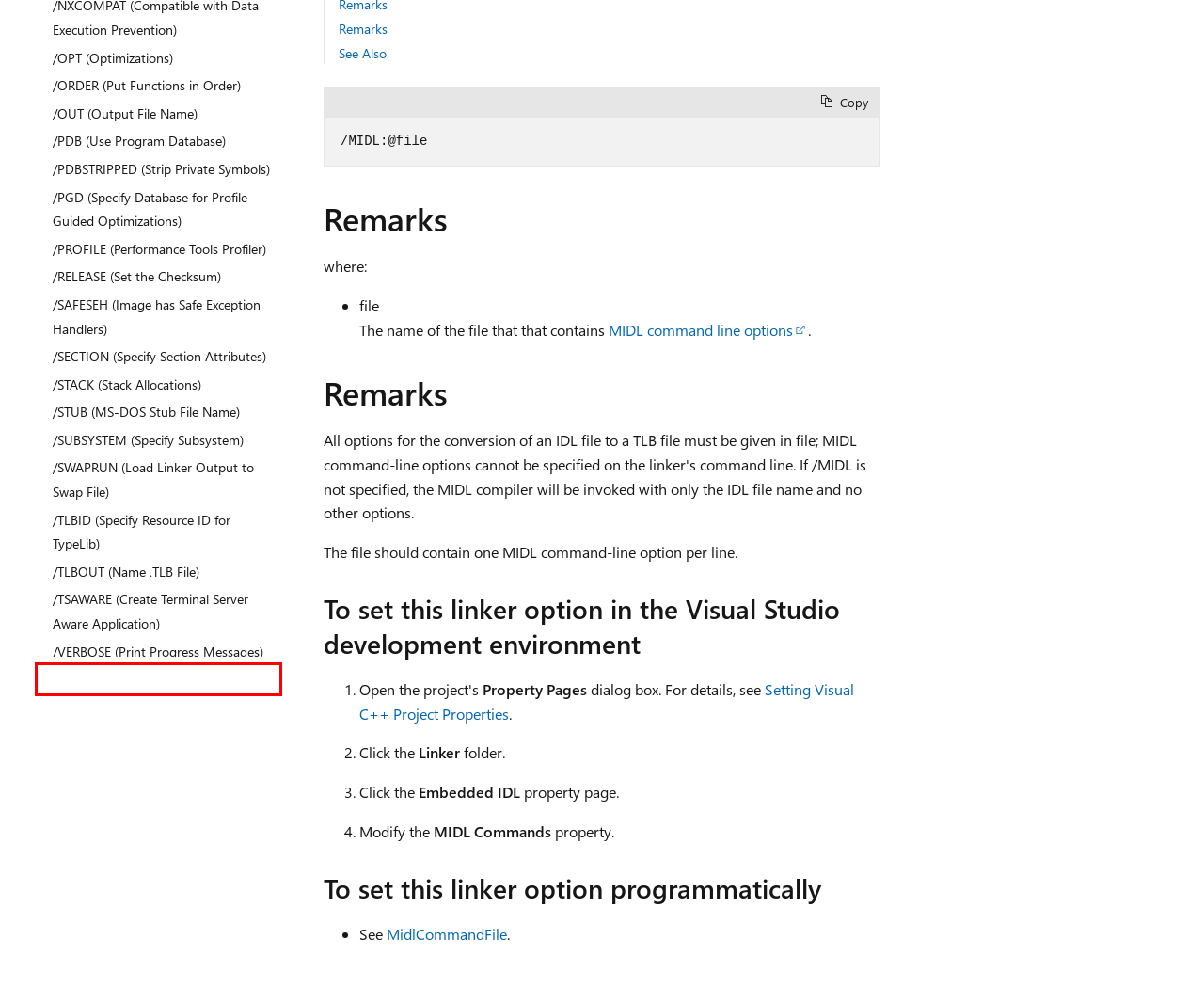A screenshot of a webpage is given with a red bounding box around a UI element. Choose the description that best matches the new webpage shown after clicking the element within the red bounding box. Here are the candidates:
A. /OPT (Optimizations) | Microsoft Learn
B. /SECTION (Specify Section Attributes) | Microsoft Learn
C. /TLBID (Specify Resource ID for TypeLib) | Microsoft Learn
D. /SWAPRUN (Load Linker Output to Swap File) | Microsoft Learn
E. /PROFILE (Performance Tools Profiler) | Microsoft Learn
F. /SAFESEH (Image has Safe Exception Handlers) | Microsoft Learn
G. /VERSION (Version Information) | Microsoft Learn
H. /STACK (Stack Allocations) | Microsoft Learn

G